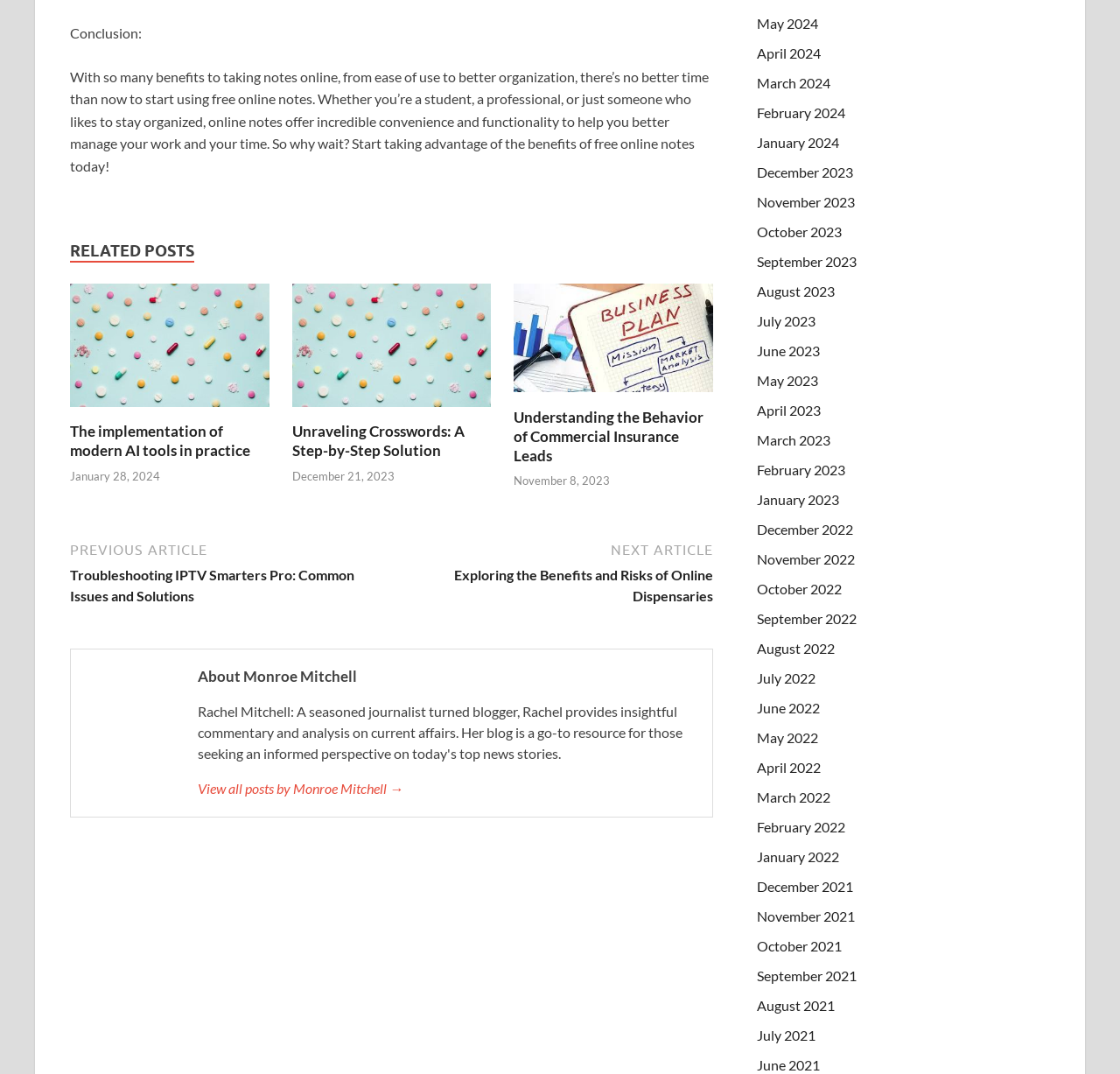Please find the bounding box coordinates of the element that you should click to achieve the following instruction: "View all posts by Monroe Mitchell". The coordinates should be presented as four float numbers between 0 and 1: [left, top, right, bottom].

[0.177, 0.724, 0.62, 0.744]